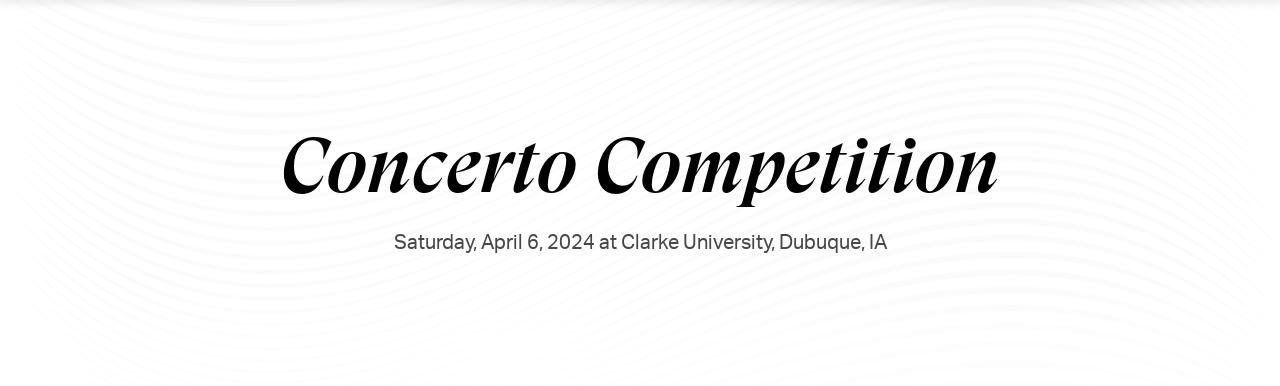Provide a comprehensive description of the image.

The image features an elegantly styled heading for the "Concerto Competition," emphasizing its significance as a prestigious event for young musicians. Below the main title is the date and location of the competition: "Saturday, April 6, 2024 at Clarke University, Dubuque, IA." The background subtly incorporates a wave texture, enhancing the visual appeal while conveying a sense of music and fluidity. This presentation not only invites participants and audiences alike but also sets an uplifting and artistic tone for the upcoming event.